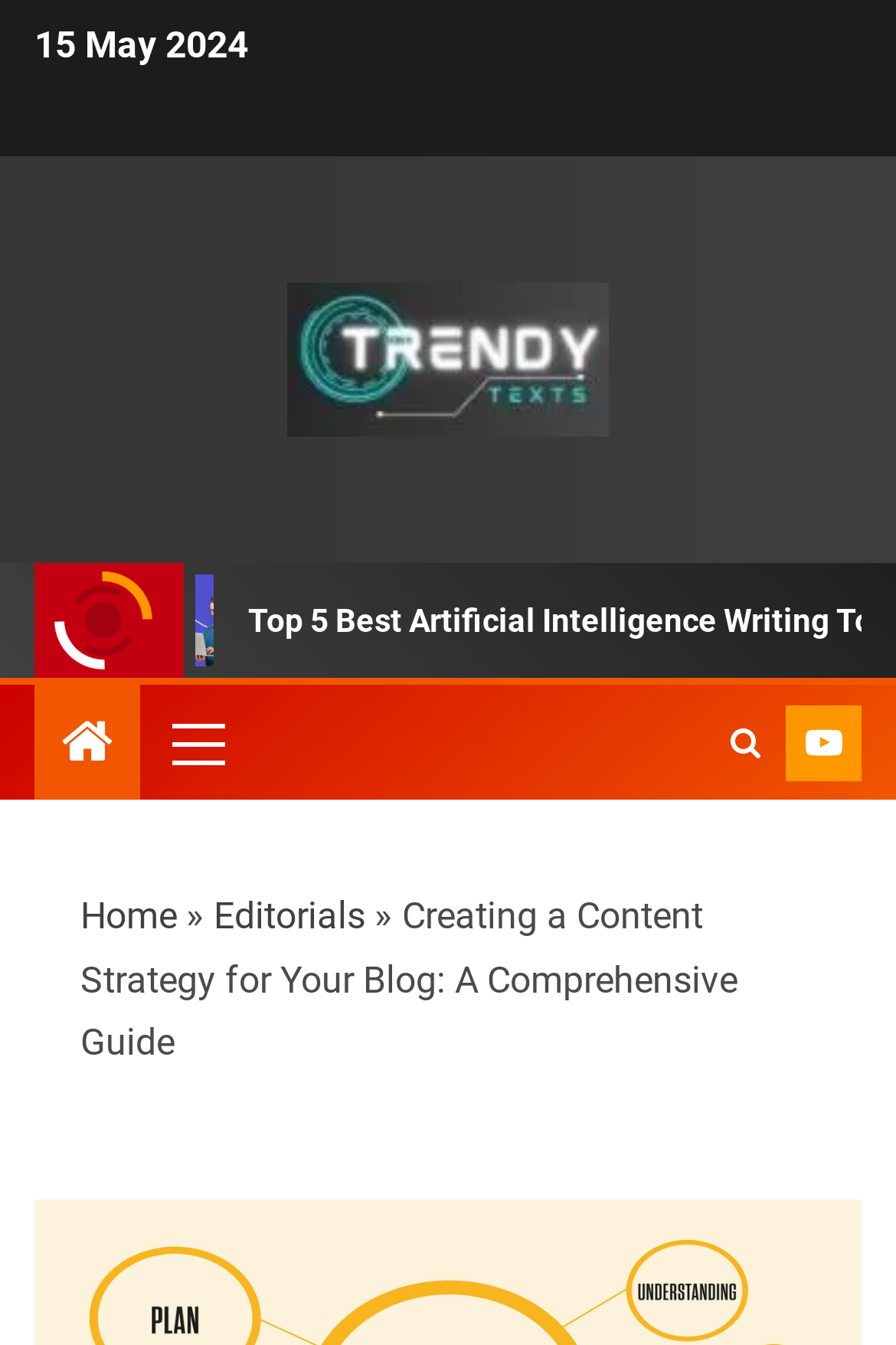Present a detailed account of what is displayed on the webpage.

The webpage is about creating a content strategy for a blog, as indicated by the title "Creating a Content Strategy for Your Blog: A Comprehensive Guide". At the top-left corner, there is a date "15 May 2024" displayed. Below the date, there is a link to "Trendy Texts" accompanied by an image with the same name, positioned at the top-center of the page.

On the top-right side, there are three links: a search icon represented by "\uf002", a link with no text, and another link with no text. These links are aligned horizontally and are part of the primary menu.

Below the top section, there is a navigation menu labeled as "breadcrumbs" that spans across the page. The breadcrumbs menu contains three links: "Home", "Editorials", and the title of the webpage "Creating a Content Strategy for Your Blog: A Comprehensive Guide". The links are separated by a "»" symbol.

There are no other prominent UI elements or text on the page, suggesting that the main content of the webpage is likely to be below the breadcrumbs menu.